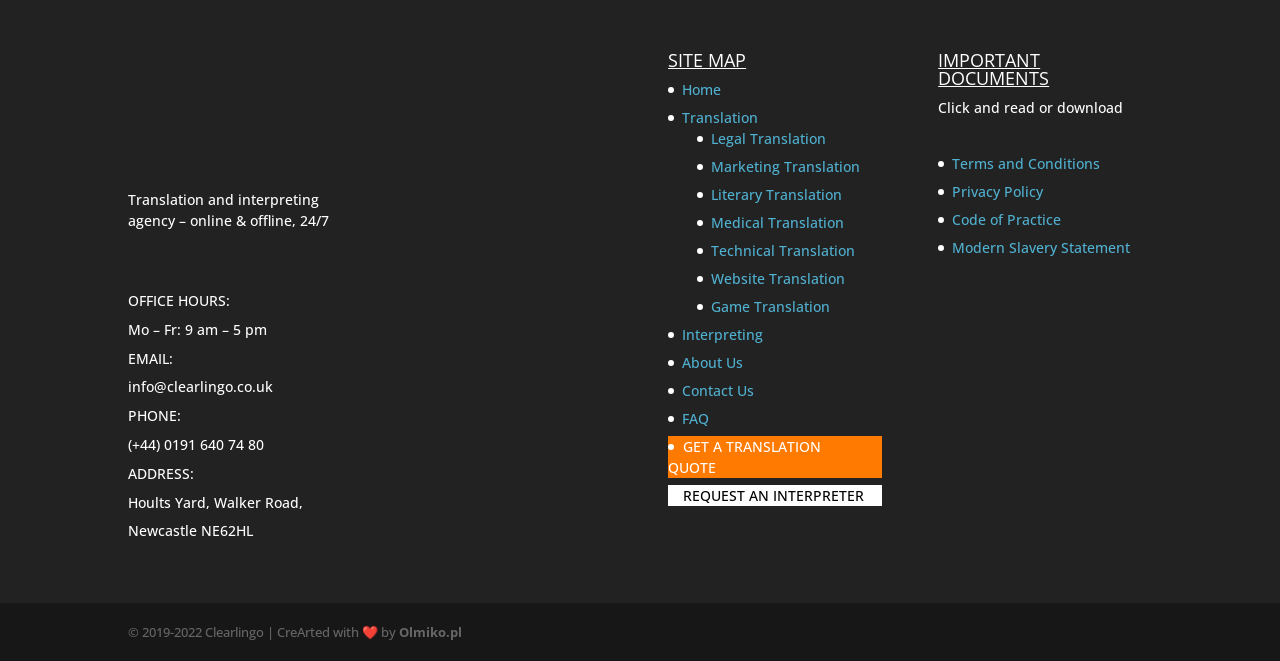Determine the bounding box coordinates of the UI element that matches the following description: "Translation". The coordinates should be four float numbers between 0 and 1 in the format [left, top, right, bottom].

[0.533, 0.164, 0.592, 0.193]